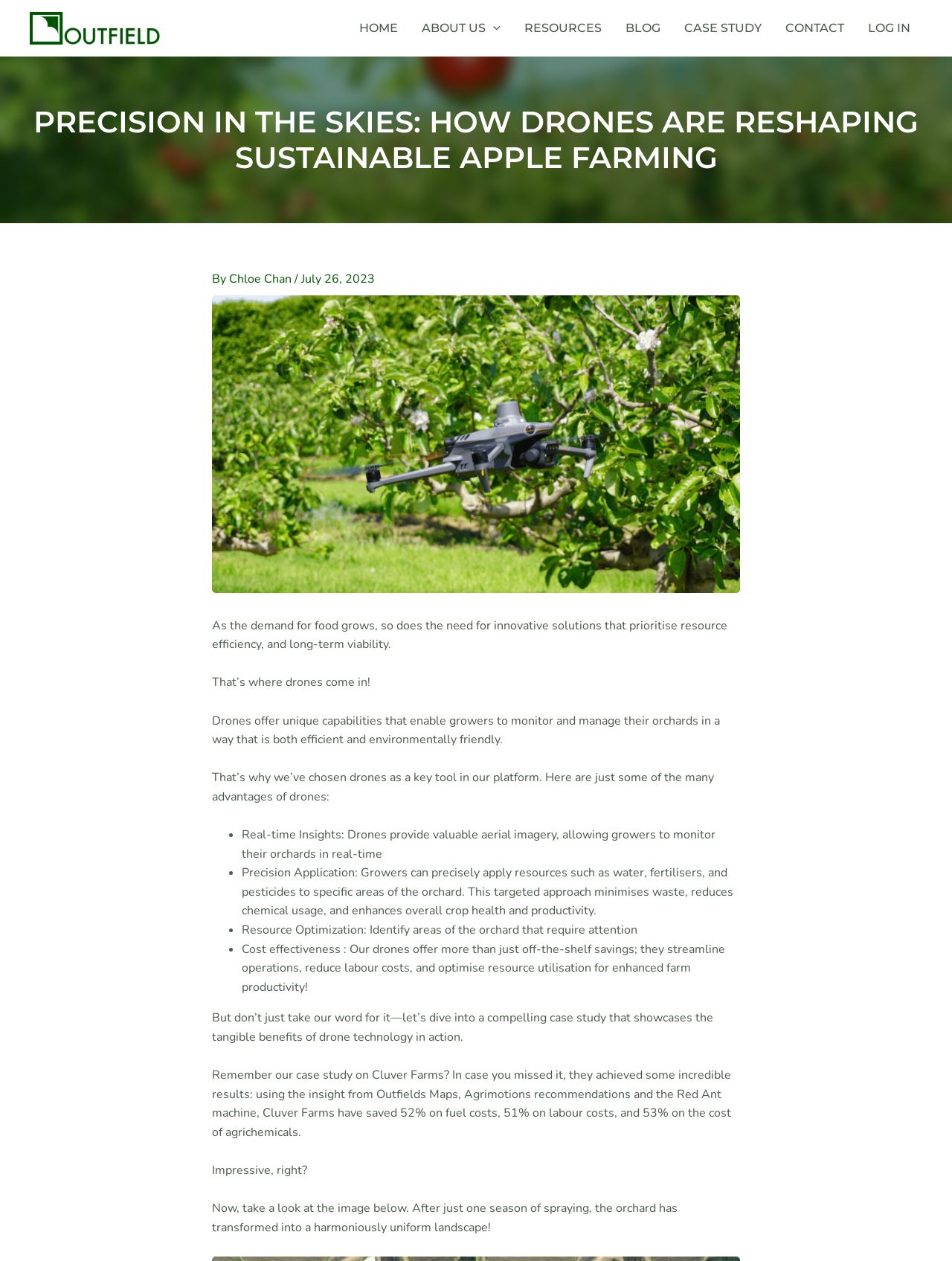Please determine the bounding box coordinates for the element that should be clicked to follow these instructions: "Click on the 'CONTACT' link".

[0.812, 0.002, 0.899, 0.043]